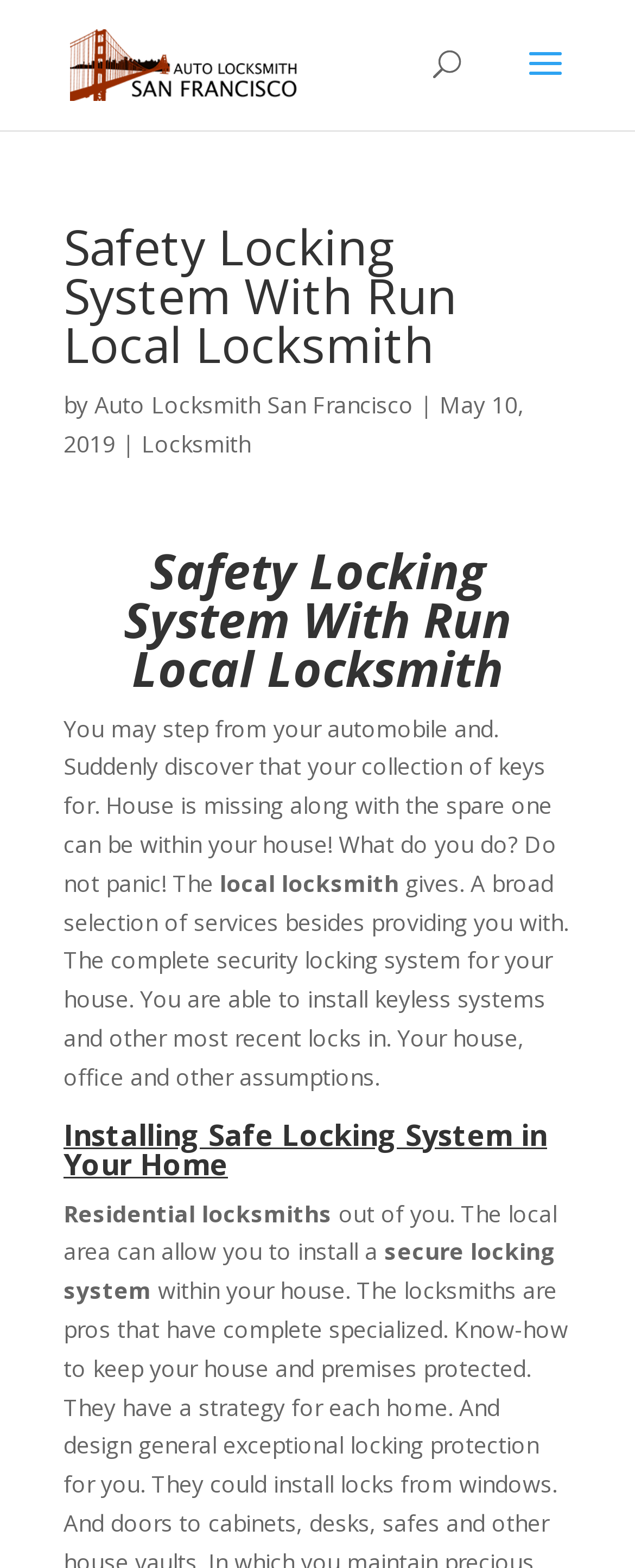Carefully examine the image and provide an in-depth answer to the question: What is the name of the locksmith service?

The name of the locksmith service can be found in the top-left corner of the webpage, where it is written as 'Safety Locking System With Run Local Locksmith - Auto Locksmith San Francisco'. This is also a clickable link, indicating that it is the name of the service.